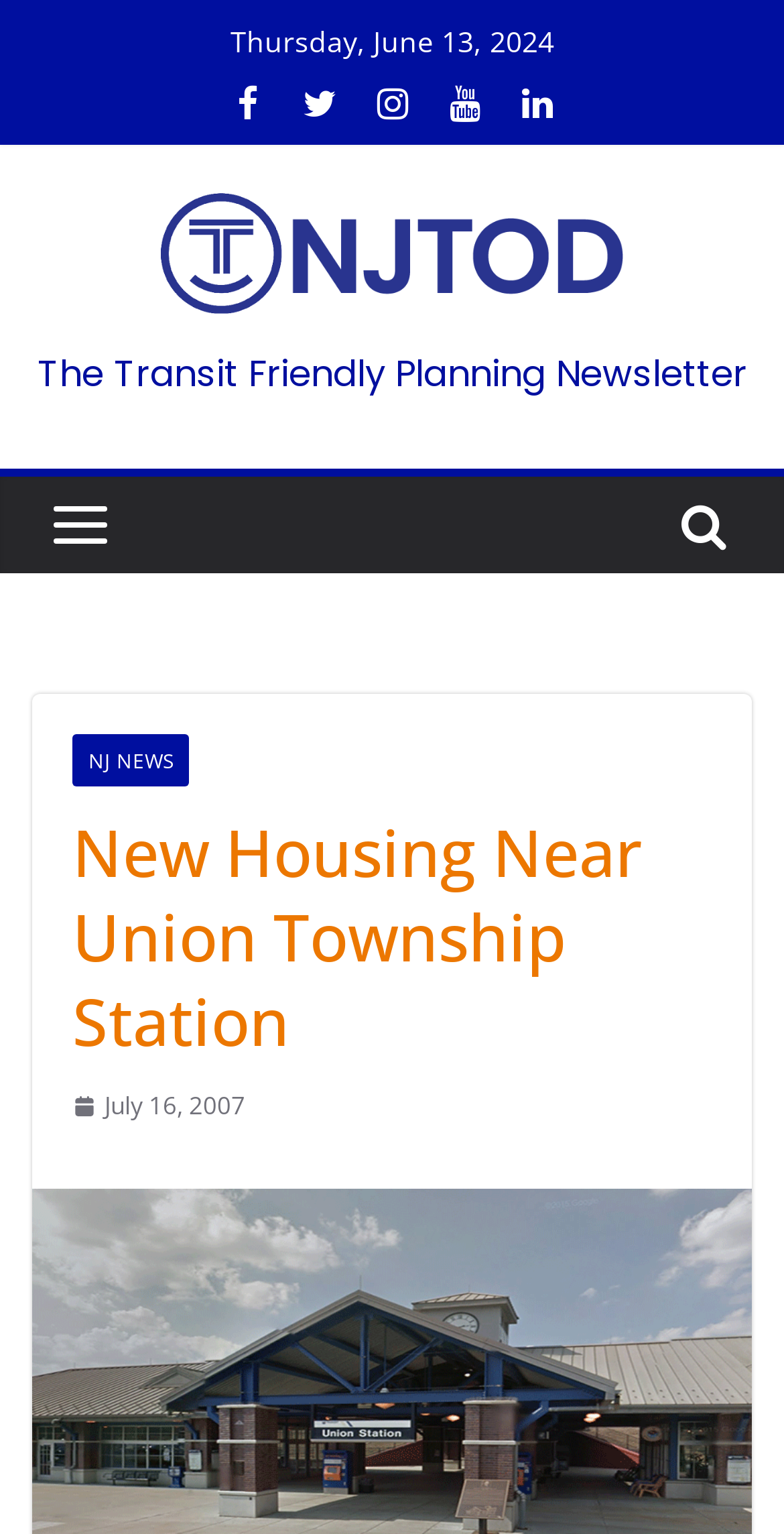From the element description: "alt="The Transit Friendly Planning Newsletter"", extract the bounding box coordinates of the UI element. The coordinates should be expressed as four float numbers between 0 and 1, in the order [left, top, right, bottom].

[0.047, 0.126, 0.953, 0.205]